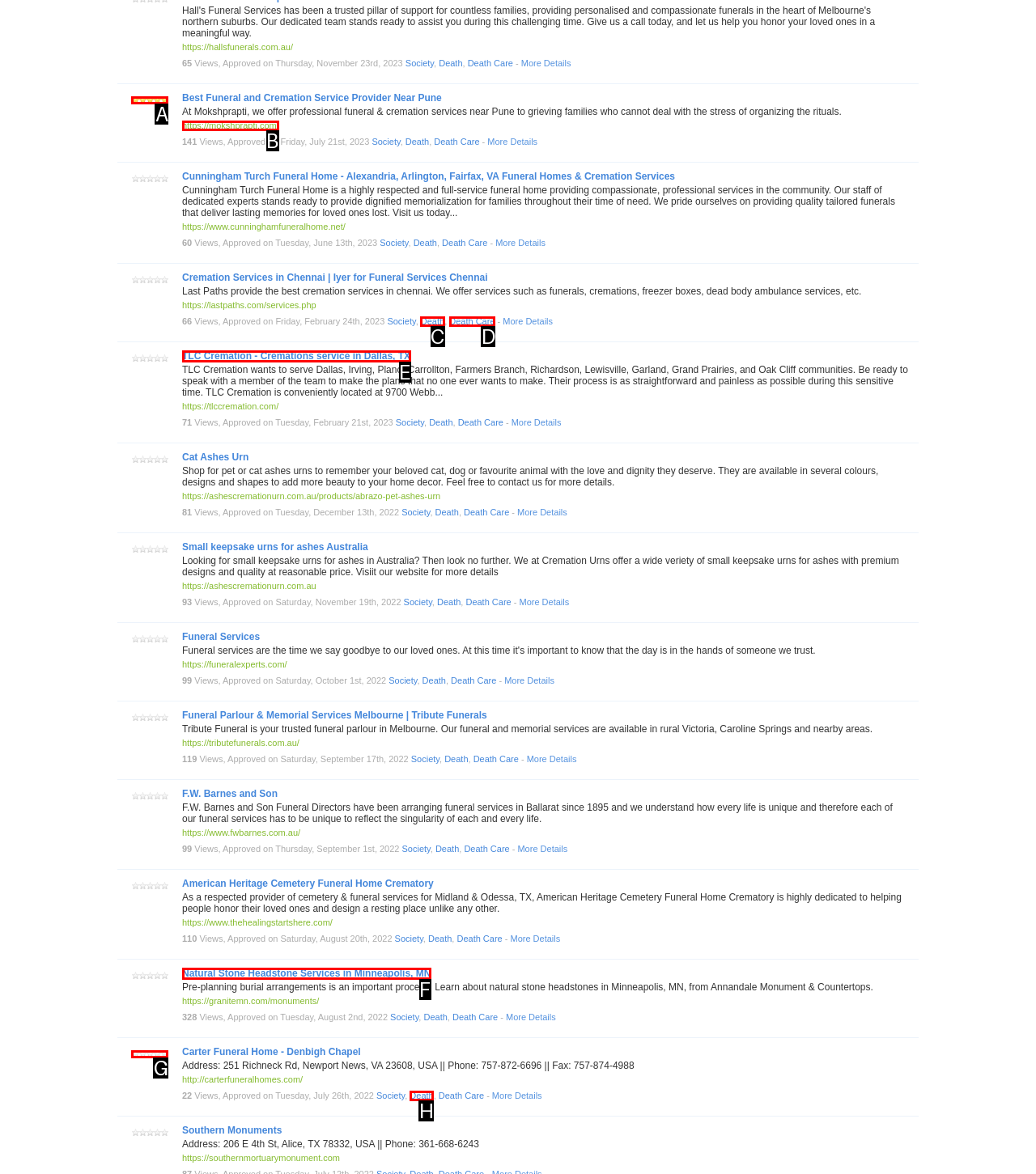Select the letter of the UI element that matches this task: Click the link to visit Mokshprapti website
Provide the answer as the letter of the correct choice.

B